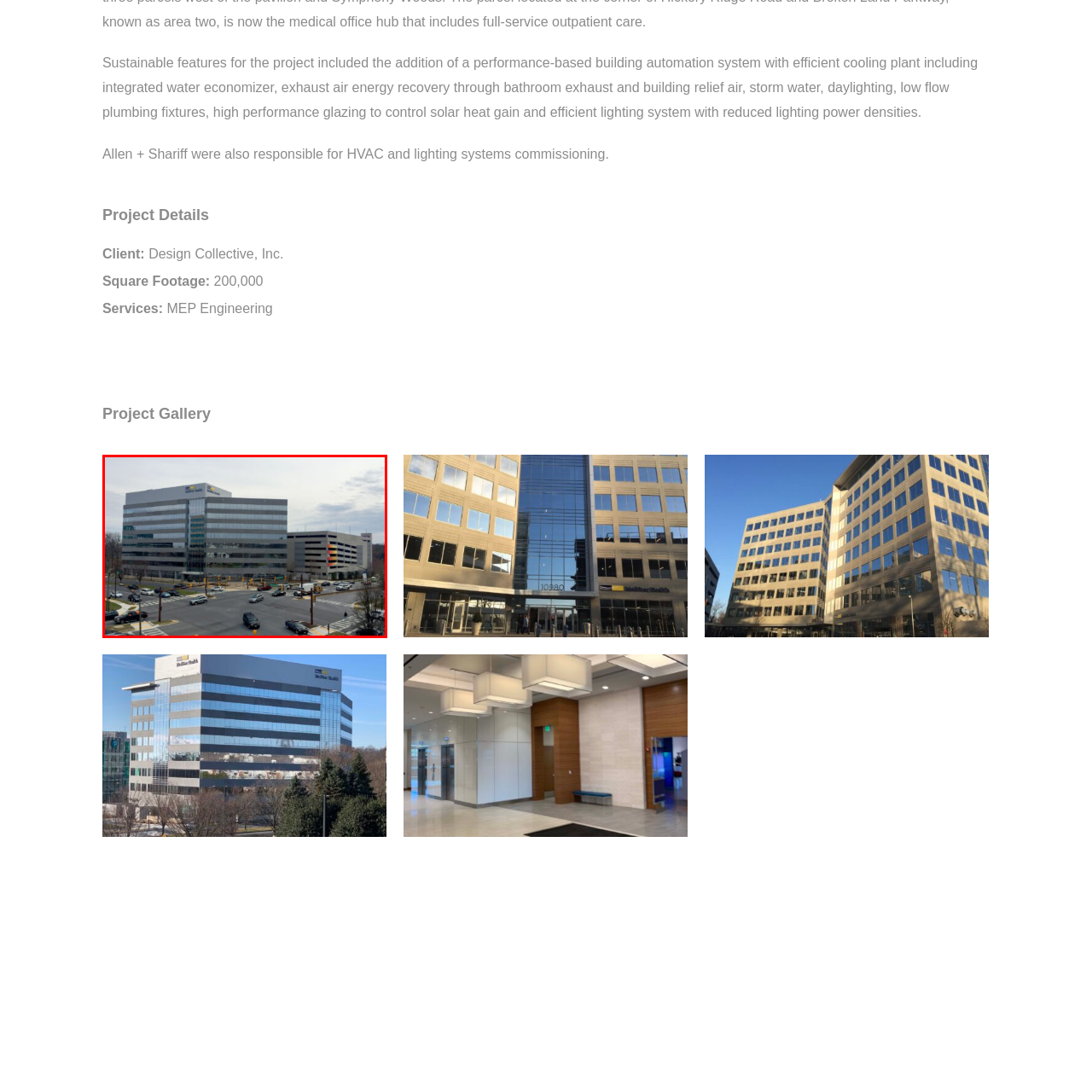Study the image surrounded by the red bounding box and respond as thoroughly as possible to the following question, using the image for reference: Is the parking garage multi-story?

The caption specifically mentions that the parking garage is multi-story, and it is designed with horizontal slats for ventilation, which further supports this conclusion.